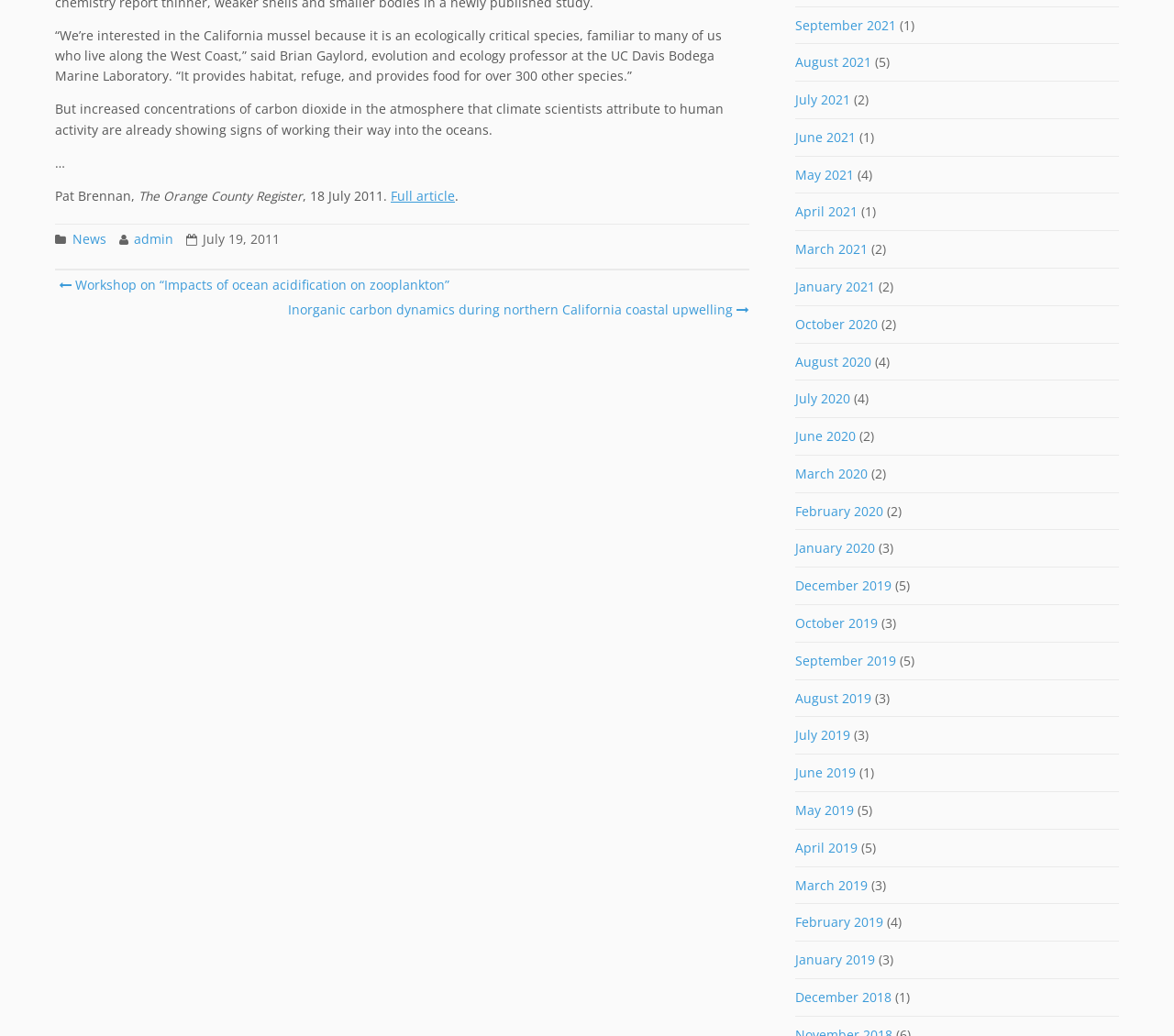Please give a succinct answer to the question in one word or phrase:
How many links are there in the footer?

5